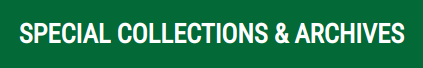Give a short answer to this question using one word or a phrase:
What type of materials are likely housed in this section?

unique or historical materials